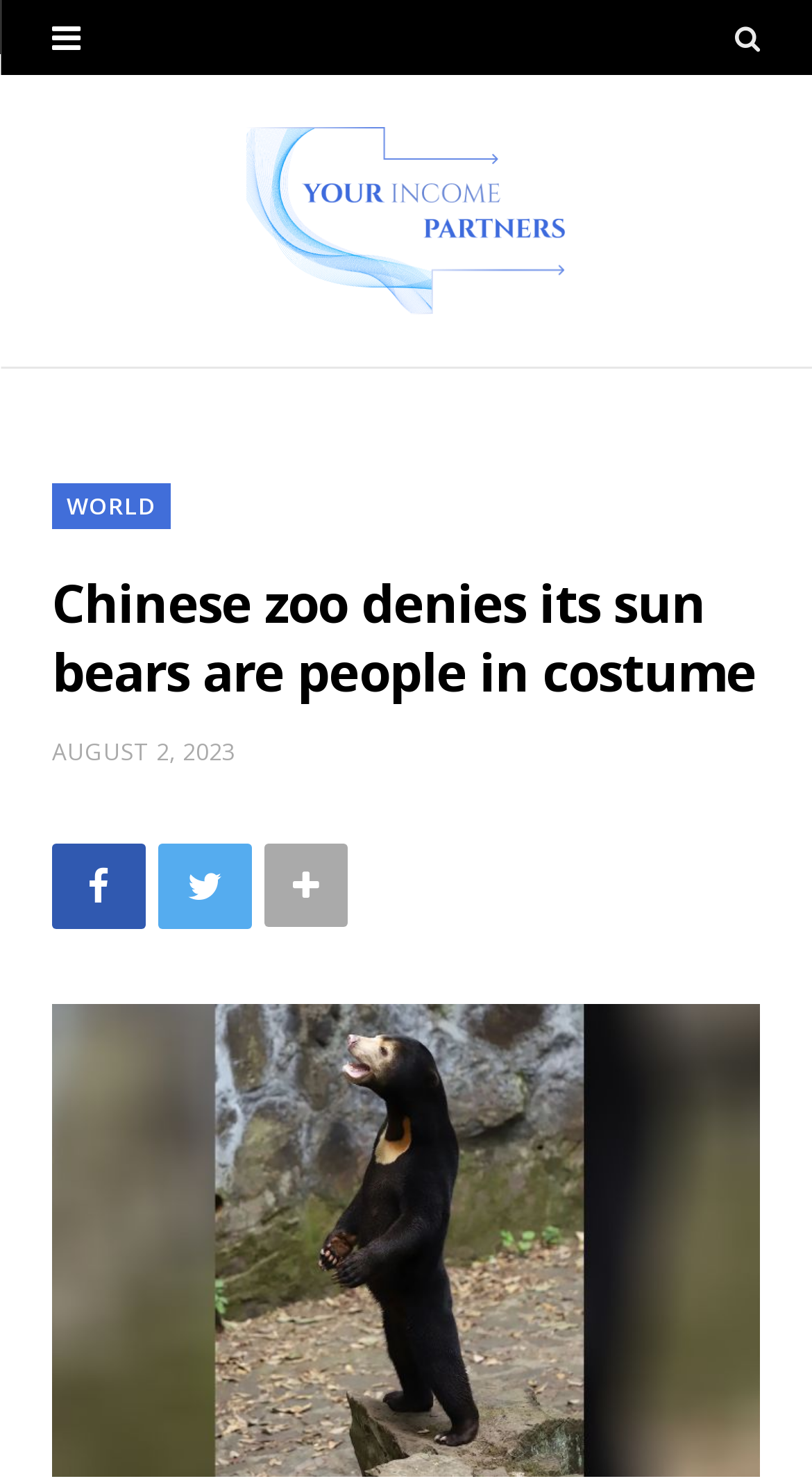Generate a thorough caption detailing the webpage content.

The webpage appears to be a news article page. At the top, there is a logo of "Your Income Partners" accompanied by a link with the same text, positioned near the center of the page. Below the logo, there are three links: "WORLD", "Chinese zoo denies its sun bears are people in costume", and "AUGUST 2, 2023". The main article title "Chinese zoo denies its sun bears are people in costume" is prominently displayed, taking up a significant portion of the top section.

On the same horizontal level as the article title, there are three icons represented by Unicode characters: "\uf09a", "\uf099", and "\uf067". These icons are positioned to the right of the article title.

Below the icons, there is a large image that spans almost the entire width of the page. The image is likely the main visual content of the article, and it takes up most of the page's vertical space.

There are a total of 5 links on the page, including the logo link, the three icons, and a link at the very bottom of the page. The page also contains one image, which is the main visual content, and one time element, which displays the date "AUGUST 2, 2023".